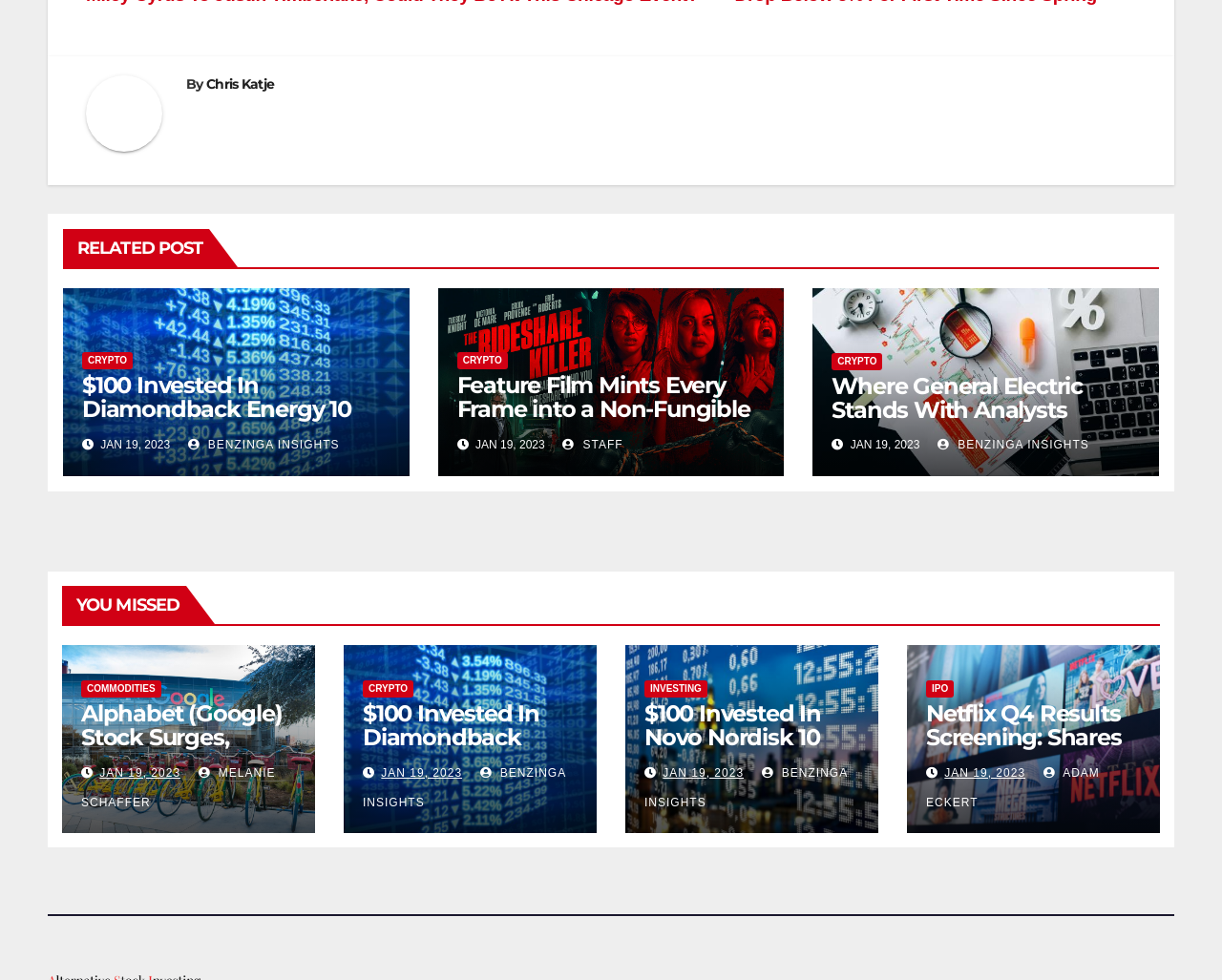Provide the bounding box coordinates of the UI element this sentence describes: "Benzinga Insights".

[0.154, 0.447, 0.278, 0.46]